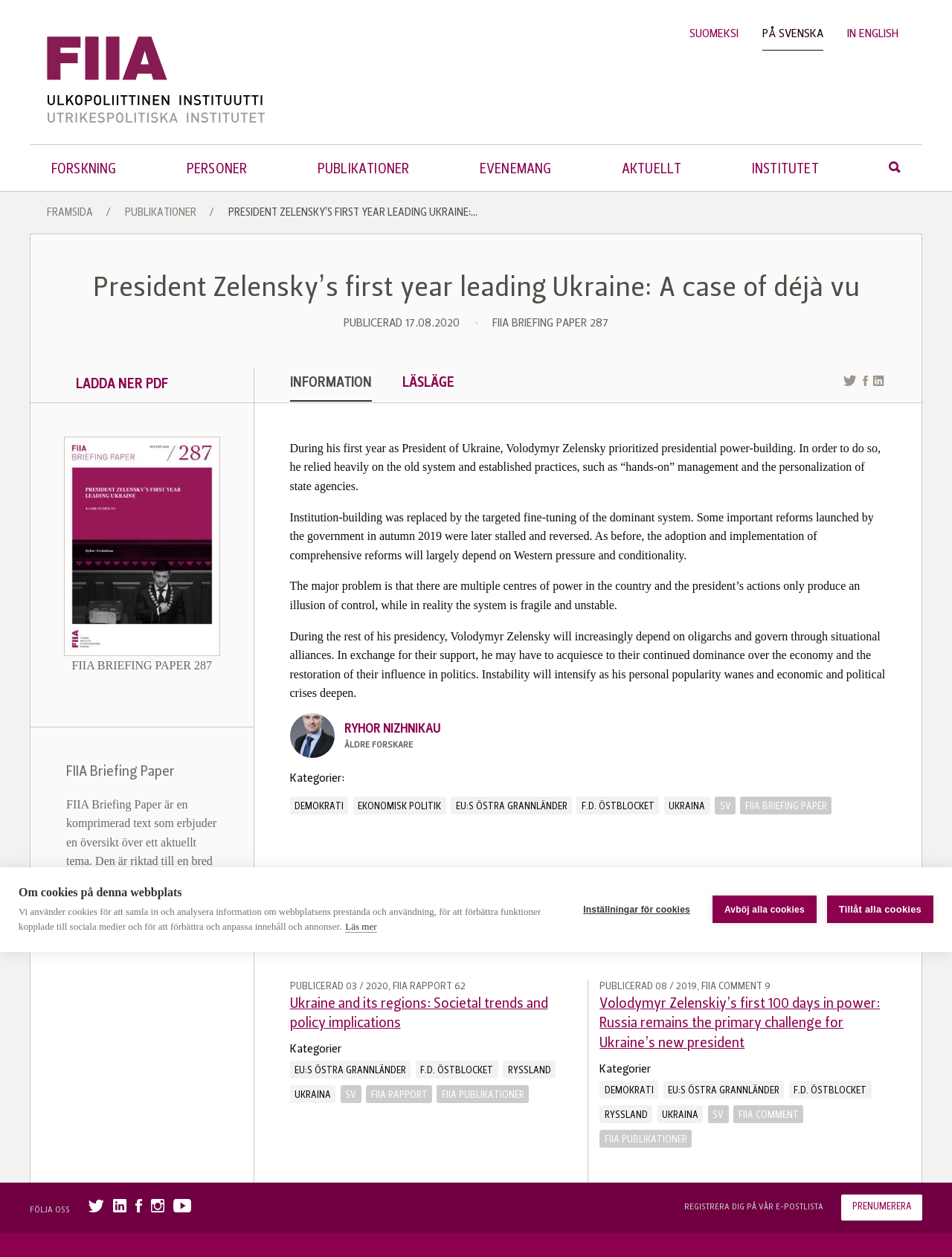What is the topic of the briefing paper?
Kindly answer the question with as much detail as you can.

The topic of the briefing paper can be found in the heading 'President Zelensky’s first year leading Ukraine: A case of déjà vu' which is located below the institute's logo.